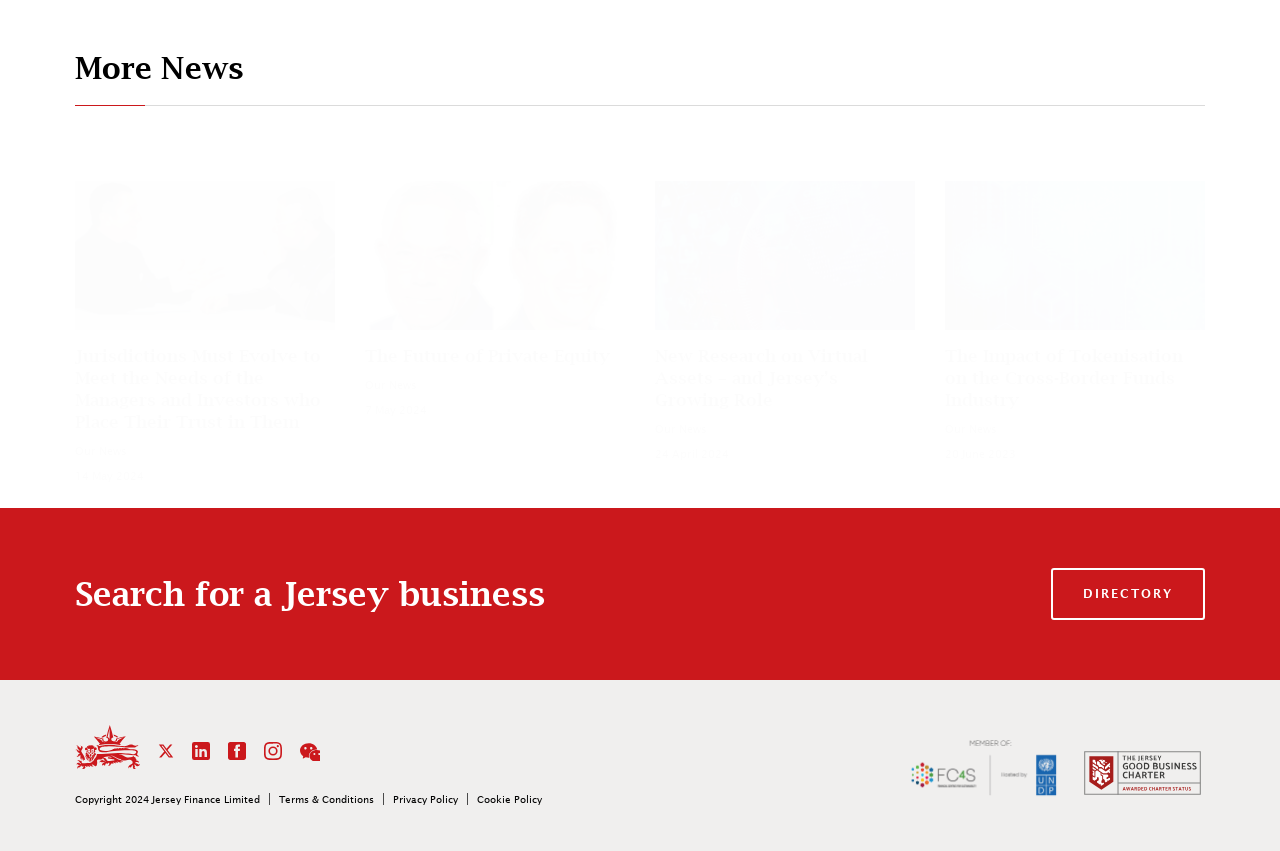What is the organization that awarded the 'Jersey Good Business Charter'?
From the image, provide a succinct answer in one word or a short phrase.

The Jersey Good Business Charter